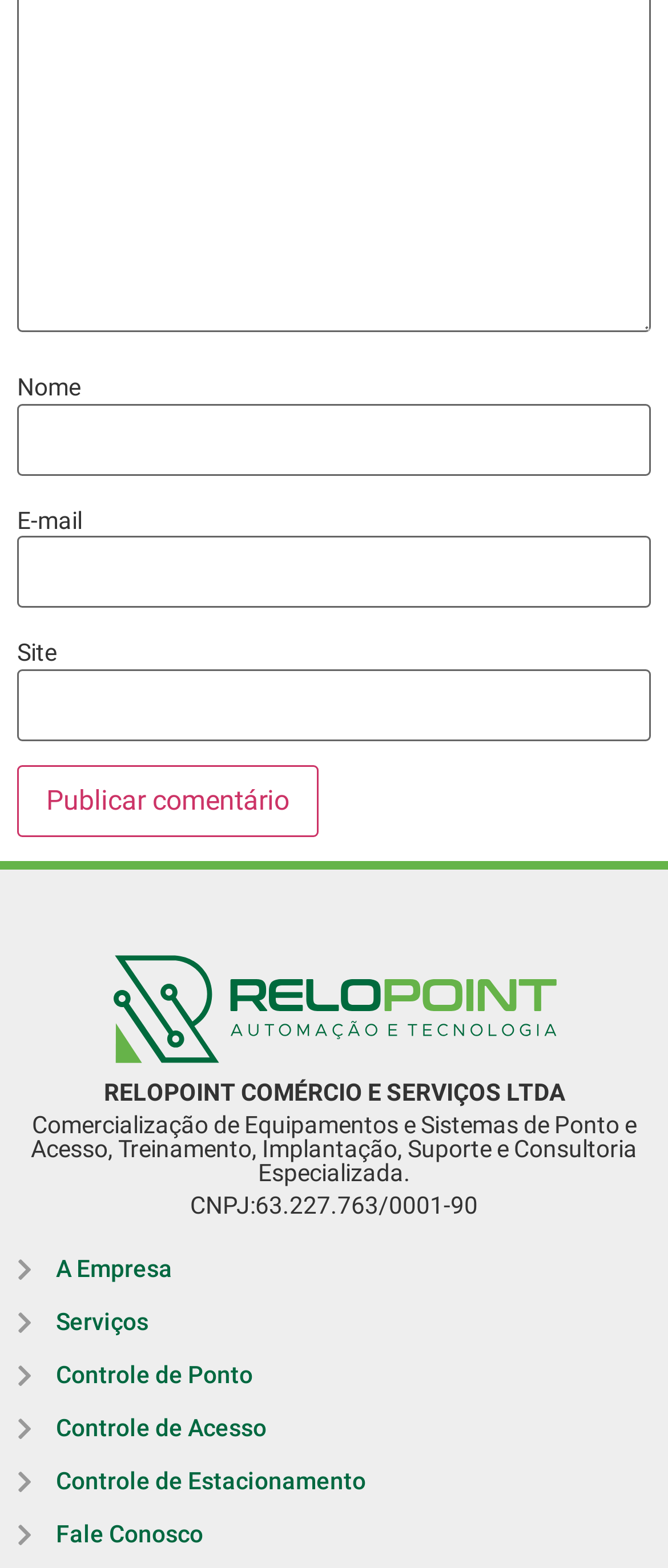Find the bounding box coordinates for the HTML element specified by: "parent_node: E-mail aria-describedby="email-notes" name="email"".

[0.026, 0.342, 0.974, 0.388]